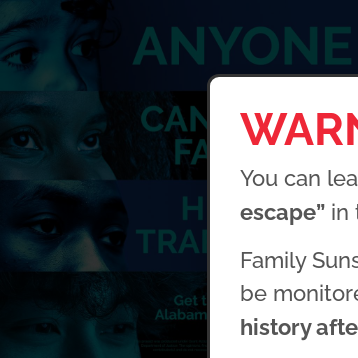Paint a vivid picture with your description of the image.

The image displays a striking visual campaign aimed at raising awareness about human trafficking, part of the Family Sunshine Center's initiative for the 2022 World Games. The background features close-up portraits of diverse individuals, highlighting the message that "Anyone can be the face of human trafficking," suggesting the insidious nature of this issue. Overlaying the images are the words “CAN BE” and “HUMAN TRAFFICKING” in bold, impactful typography, intended to provoke thought and encourage viewers to acknowledge the reality of trafficking in their communities. 

In the foreground, a warning message emphasizes the importance of safety while visiting the website, stating: "You can leave this website quickly by clicking the orange 'escape' in the left corner or by pressing the Escape key twice." This highlights the sensitivity surrounding this topic and acknowledges potential risks, urging visitors to clear their browser history for privacy. The overall design of the image combines urgency and awareness, making it a powerful tool for education and outreach against human trafficking.